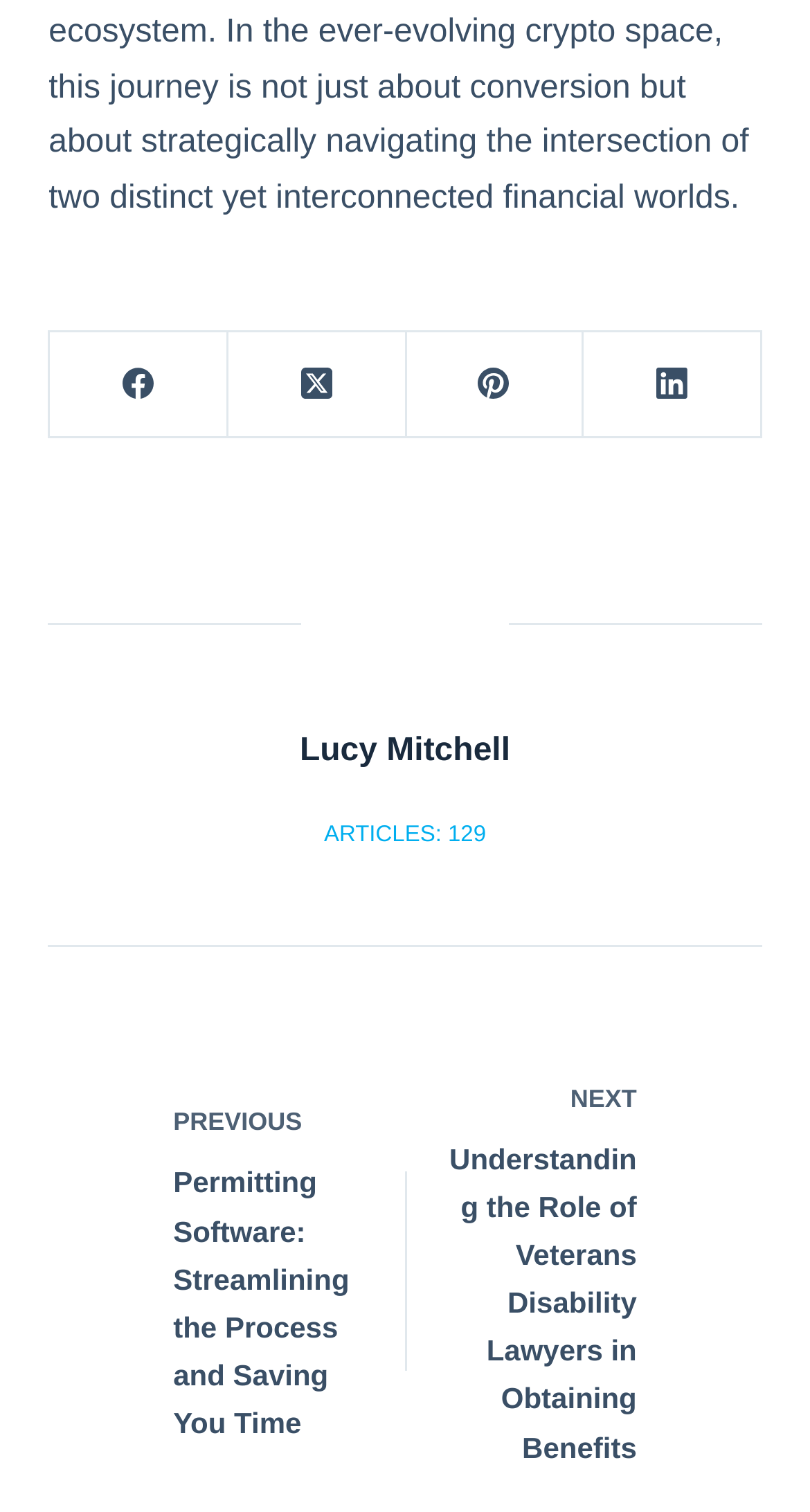Answer the question briefly using a single word or phrase: 
How many images are present in the previous article link?

2